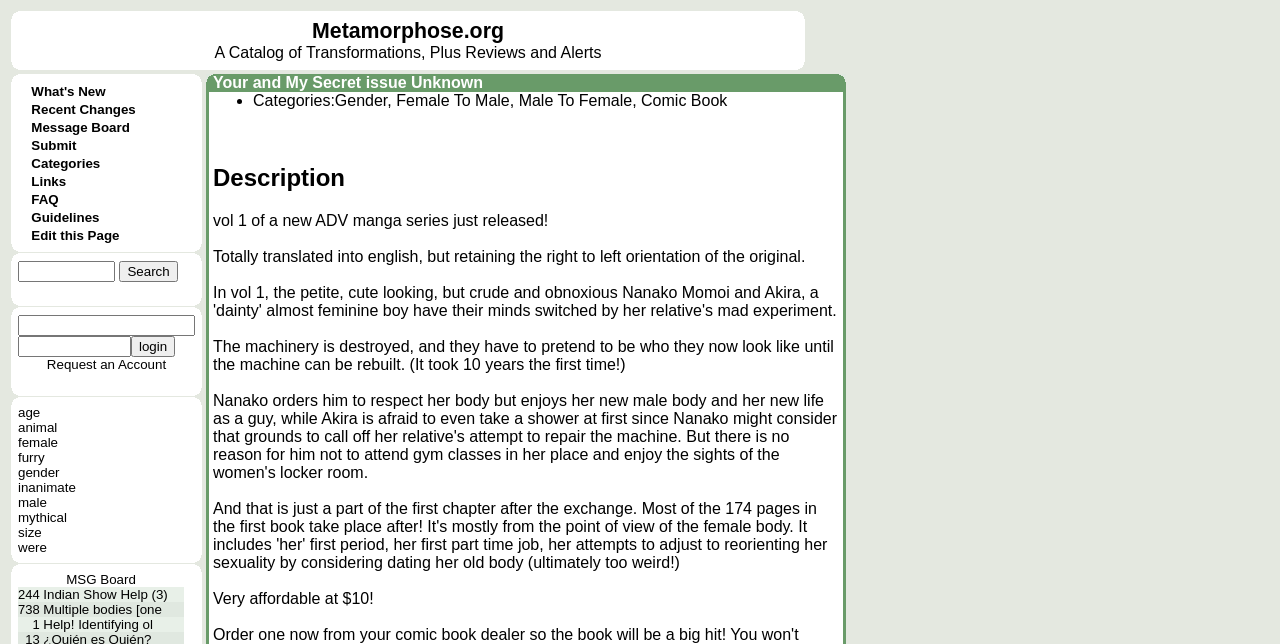What are the main categories on the website?
Could you give a comprehensive explanation in response to this question?

The main categories on the website can be found in the middle section of the webpage, where there are several links listed, including 'What's New', 'Recent Changes', 'Message Board', 'Submit', 'Categories', and 'Links'.